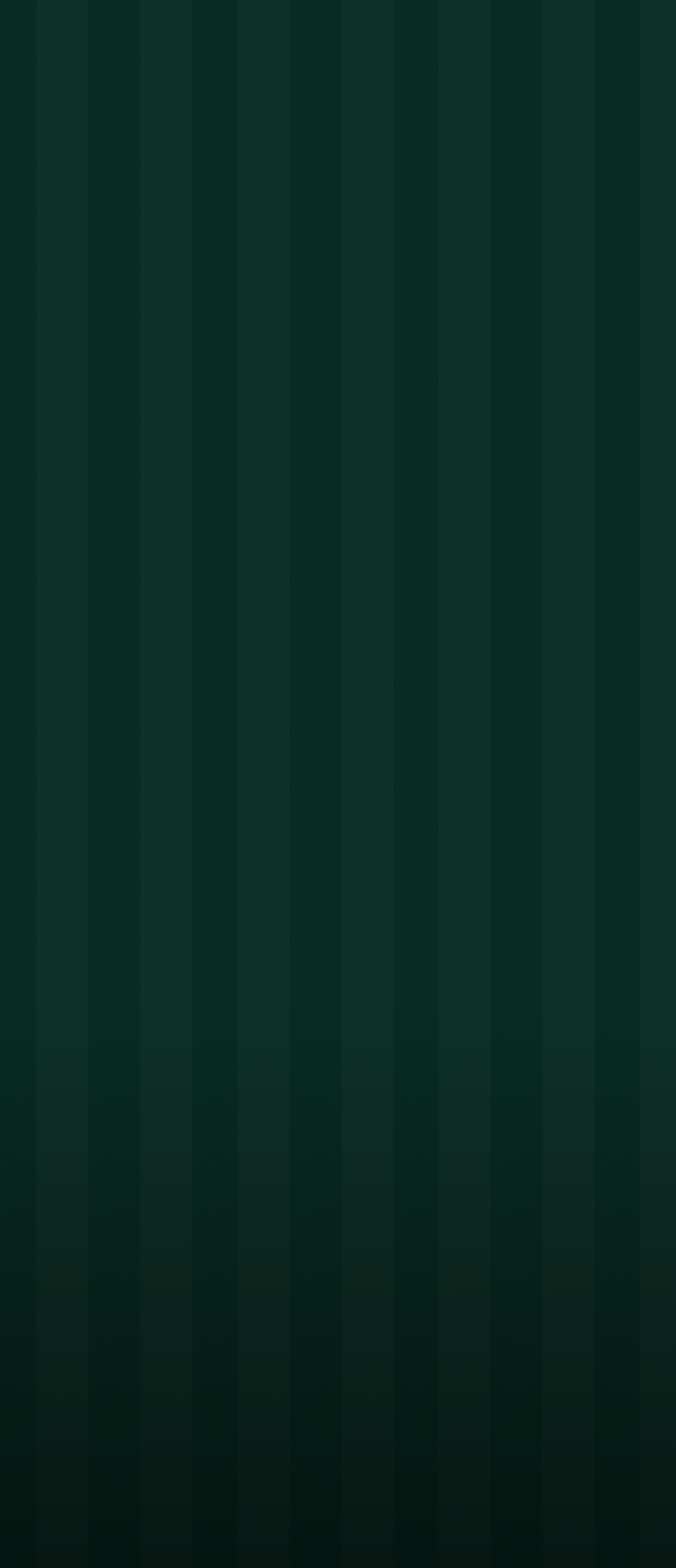Find the bounding box coordinates of the clickable area that will achieve the following instruction: "read the article about Ode to Buffy".

[0.05, 0.049, 0.327, 0.072]